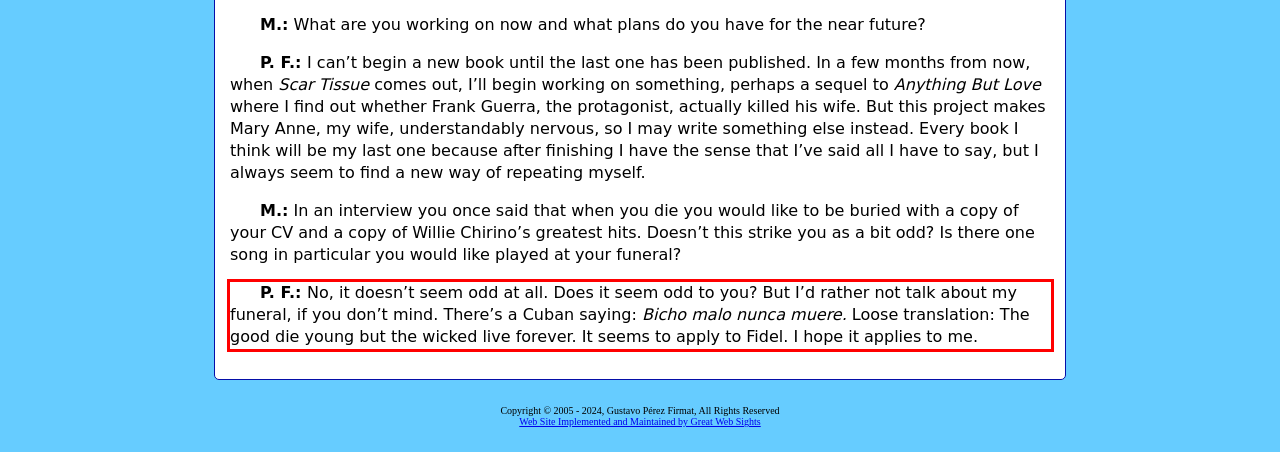Identify the text within the red bounding box on the webpage screenshot and generate the extracted text content.

P. F.: No, it doesn’t seem odd at all. Does it seem odd to you? But I’d rather not talk about my funeral, if you don’t mind. There’s a Cuban saying: Bicho malo nunca muere. Loose translation: The good die young but the wicked live forever. It seems to apply to Fidel. I hope it applies to me.